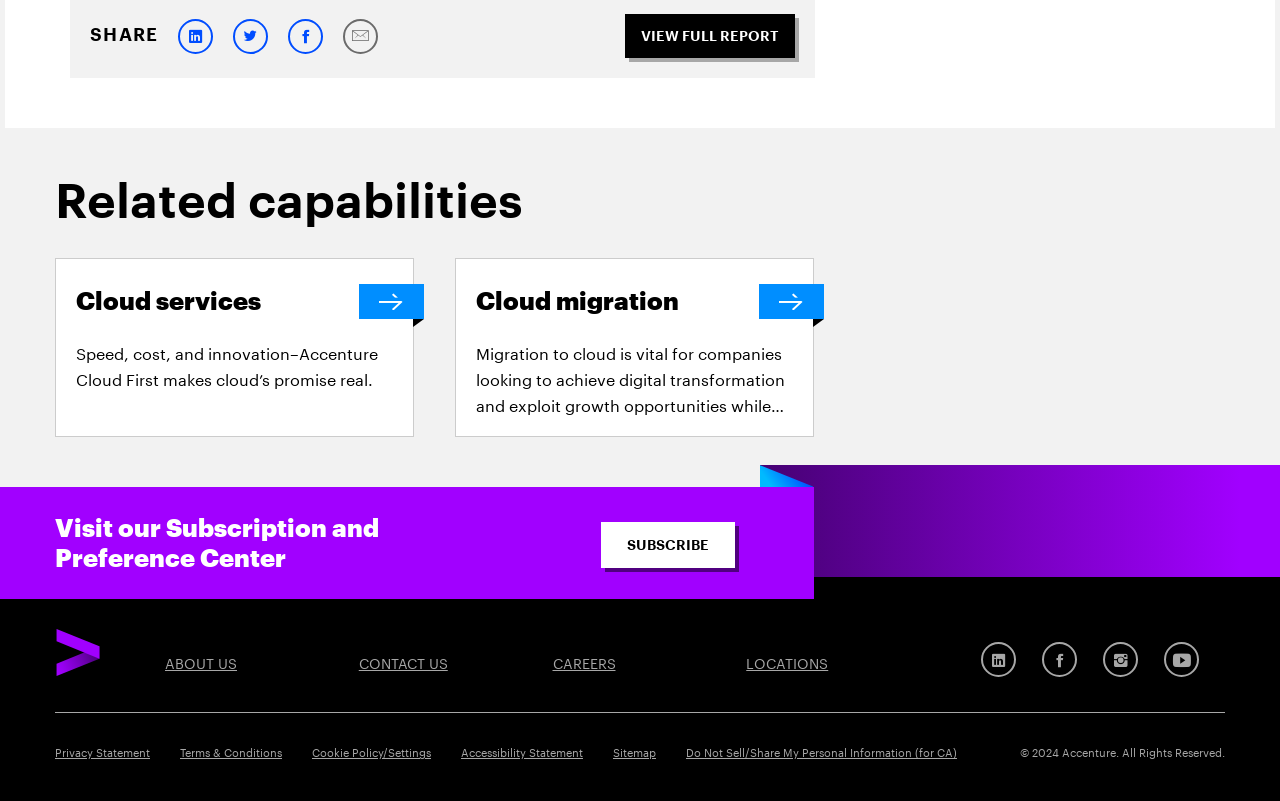Please specify the bounding box coordinates of the clickable region to carry out the following instruction: "Learn about Cloud migration". The coordinates should be four float numbers between 0 and 1, in the format [left, top, right, bottom].

[0.372, 0.355, 0.635, 0.399]